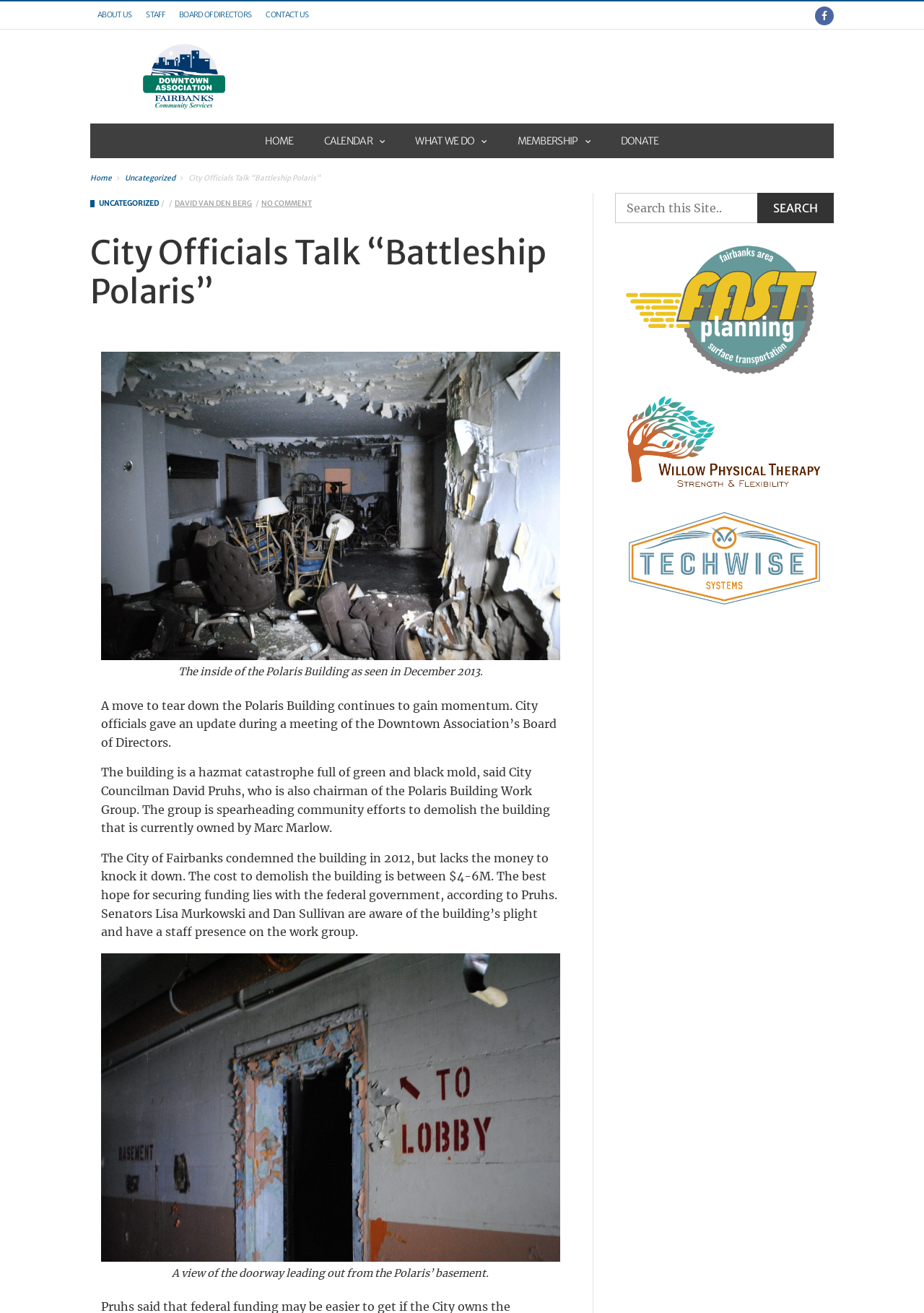Determine the coordinates of the bounding box that should be clicked to complete the instruction: "Click on ABOUT US". The coordinates should be represented by four float numbers between 0 and 1: [left, top, right, bottom].

[0.098, 0.001, 0.15, 0.022]